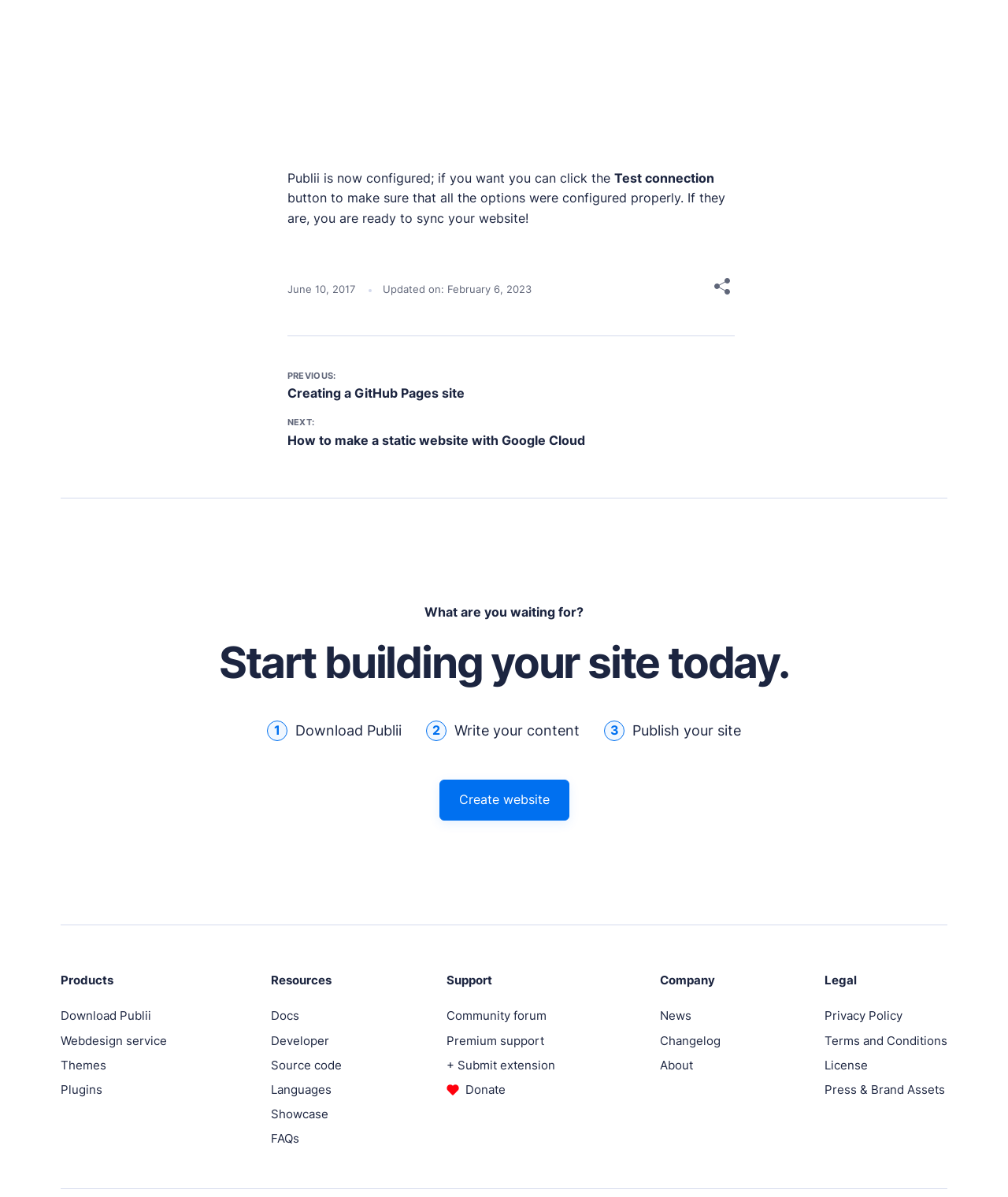Find the bounding box coordinates for the UI element that matches this description: "Press & Brand Assets".

[0.818, 0.904, 0.938, 0.916]